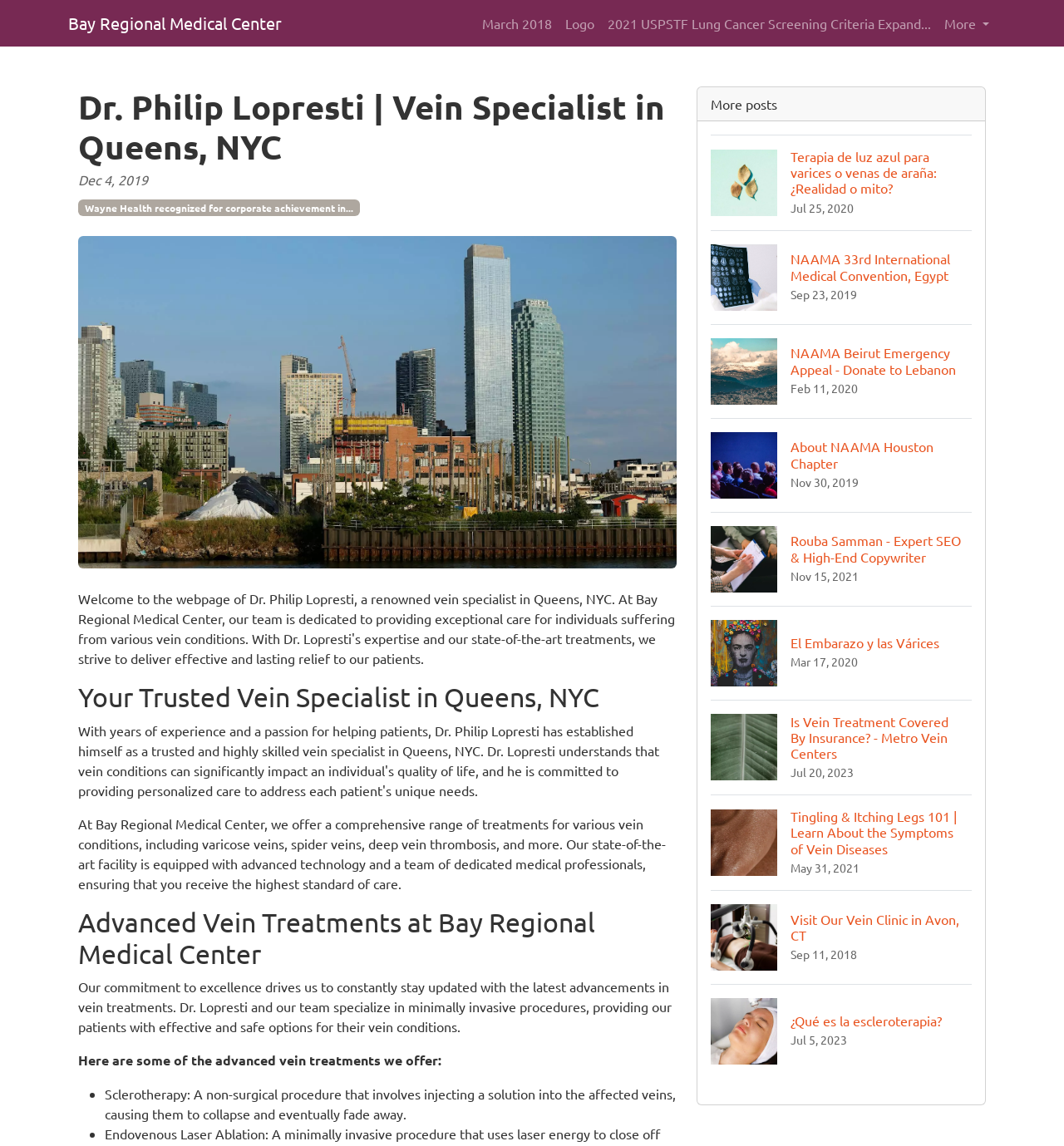Find the bounding box coordinates of the element to click in order to complete this instruction: "Click Bay Regional Medical Center". The bounding box coordinates must be four float numbers between 0 and 1, denoted as [left, top, right, bottom].

[0.064, 0.006, 0.265, 0.035]